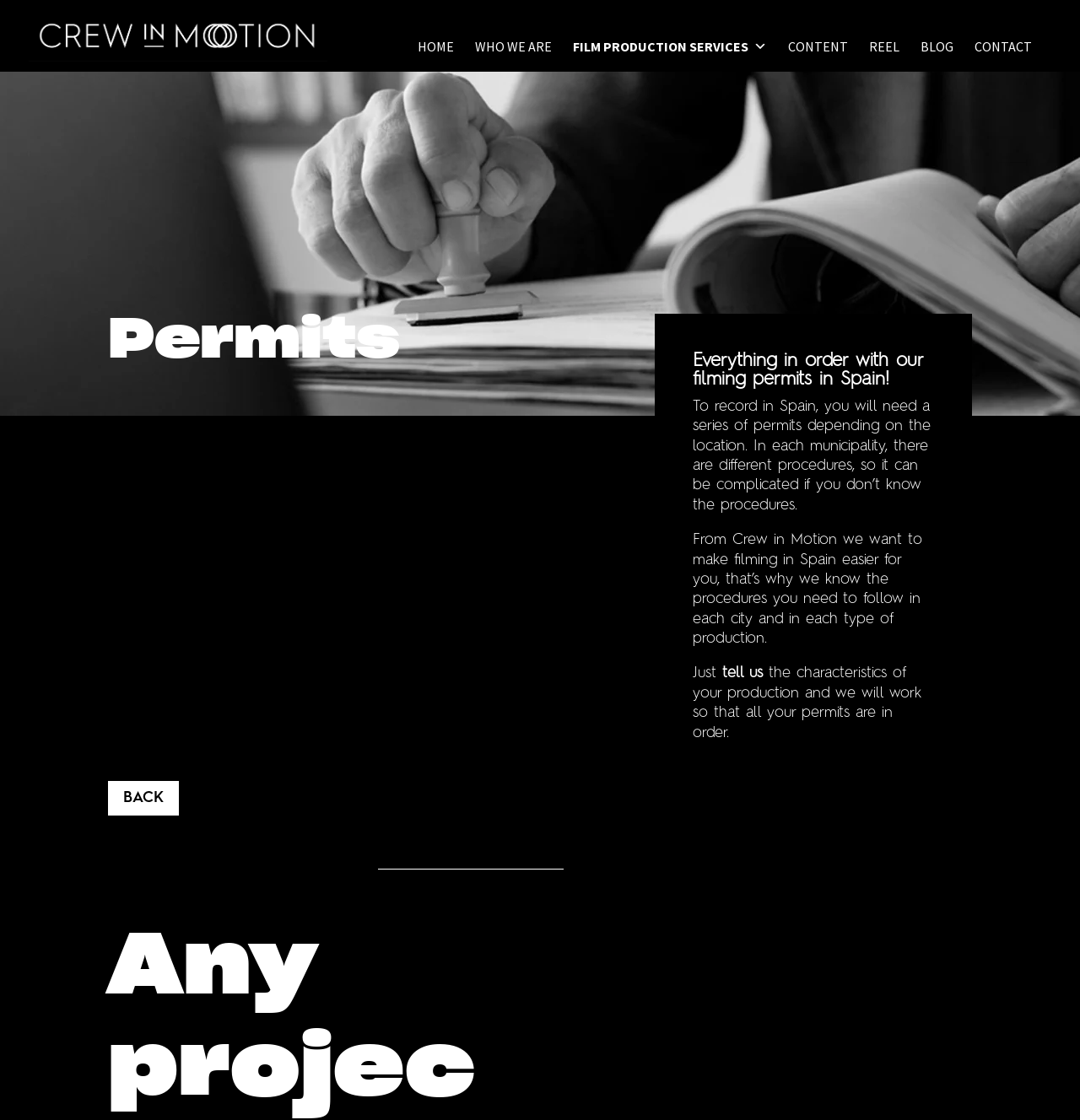Mark the bounding box of the element that matches the following description: "Contact us".

[0.552, 0.015, 0.623, 0.037]